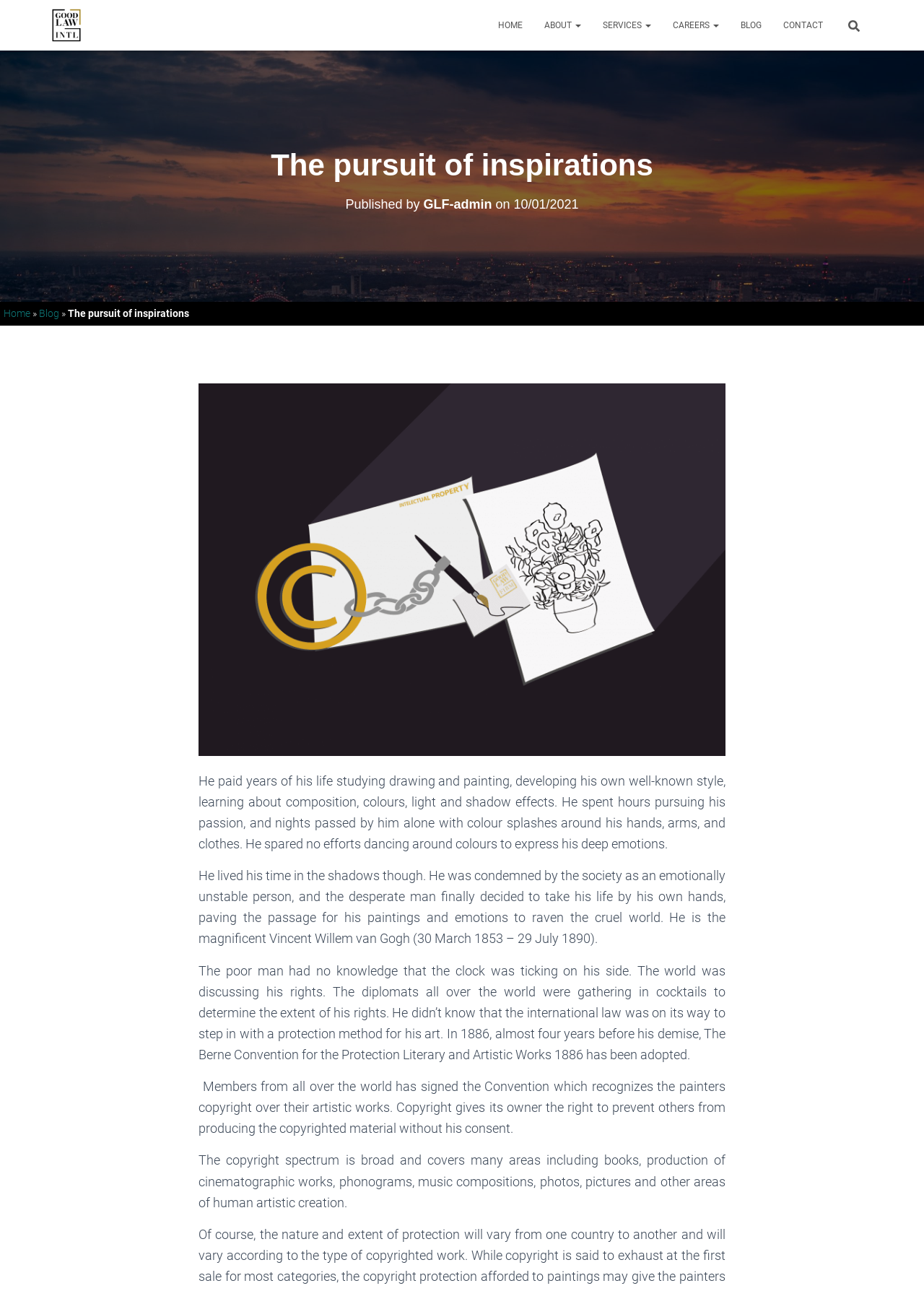Please determine the primary heading and provide its text.

The pursuit of inspirations